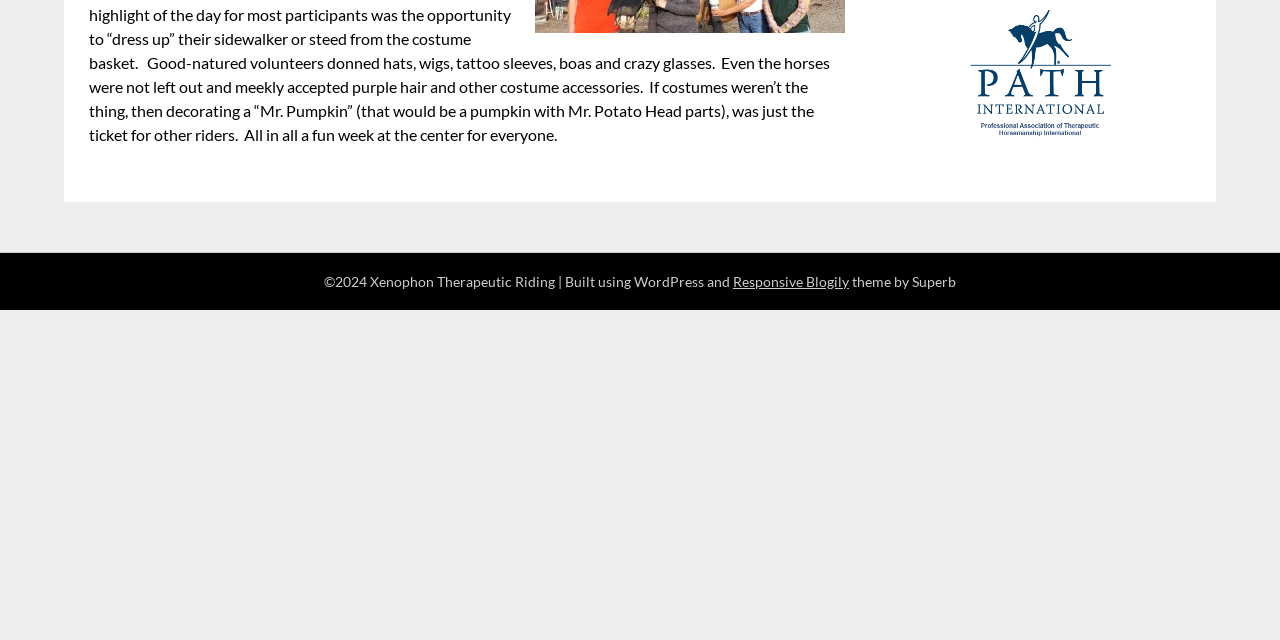Locate the bounding box coordinates for the element described below: "Say Hello". The coordinates must be four float values between 0 and 1, formatted as [left, top, right, bottom].

None